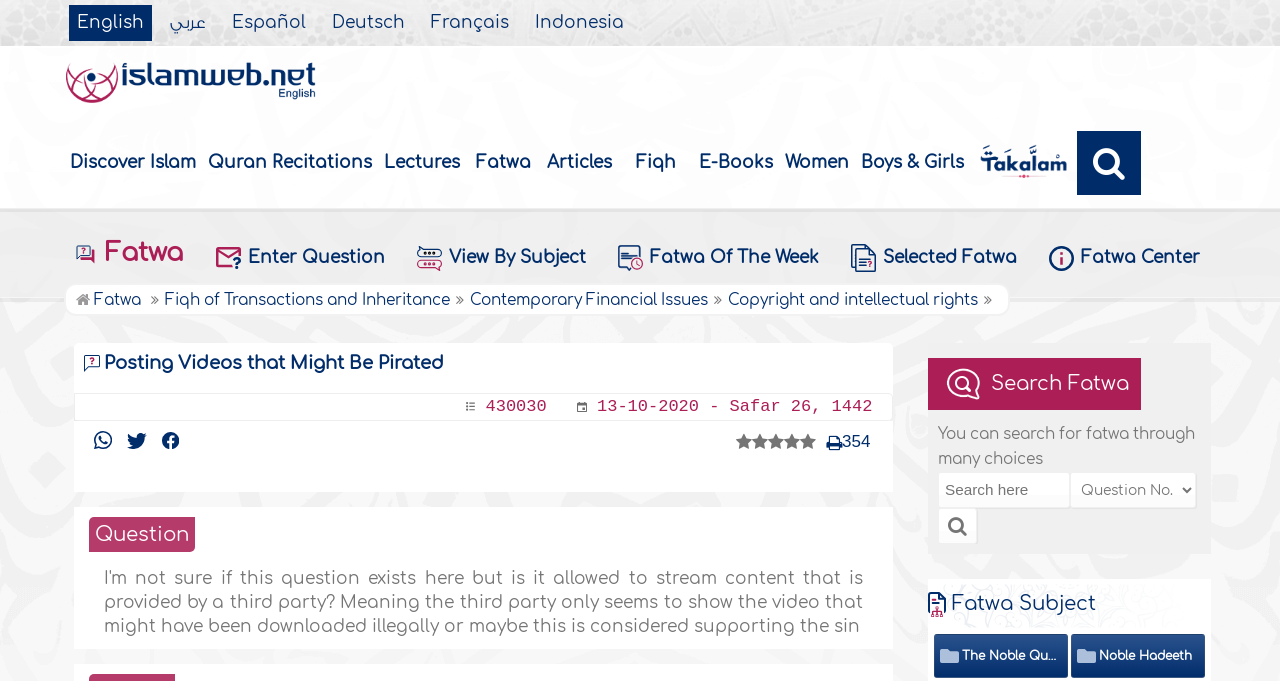Find the bounding box coordinates of the area to click in order to follow the instruction: "Select English language".

[0.054, 0.007, 0.119, 0.06]